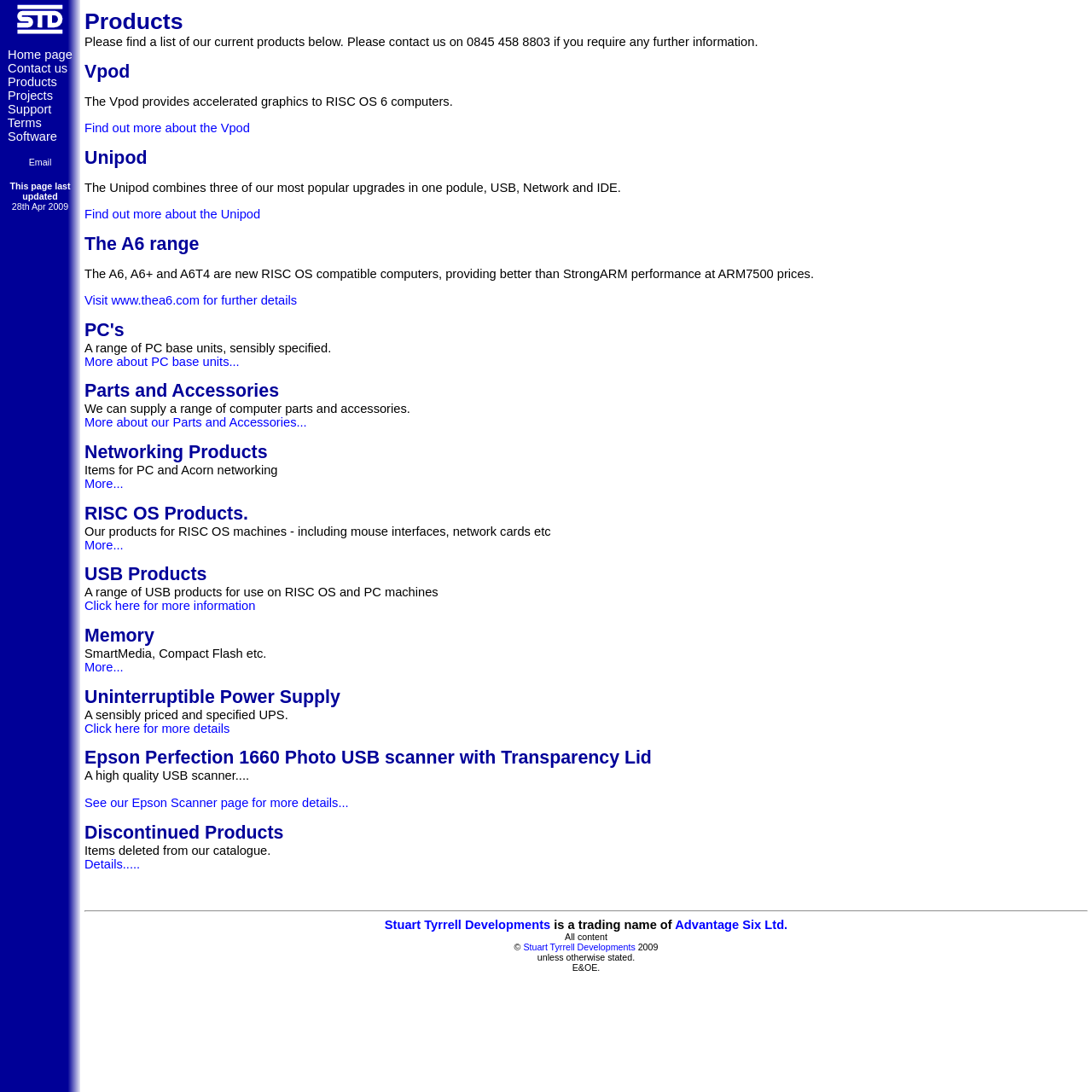What is the company name at the top of the page?
Based on the visual information, provide a detailed and comprehensive answer.

I found the company name by looking at the top of the page, where I saw a logo and a text 'Stuart Tyrrell Developments' which is likely to be the company name.